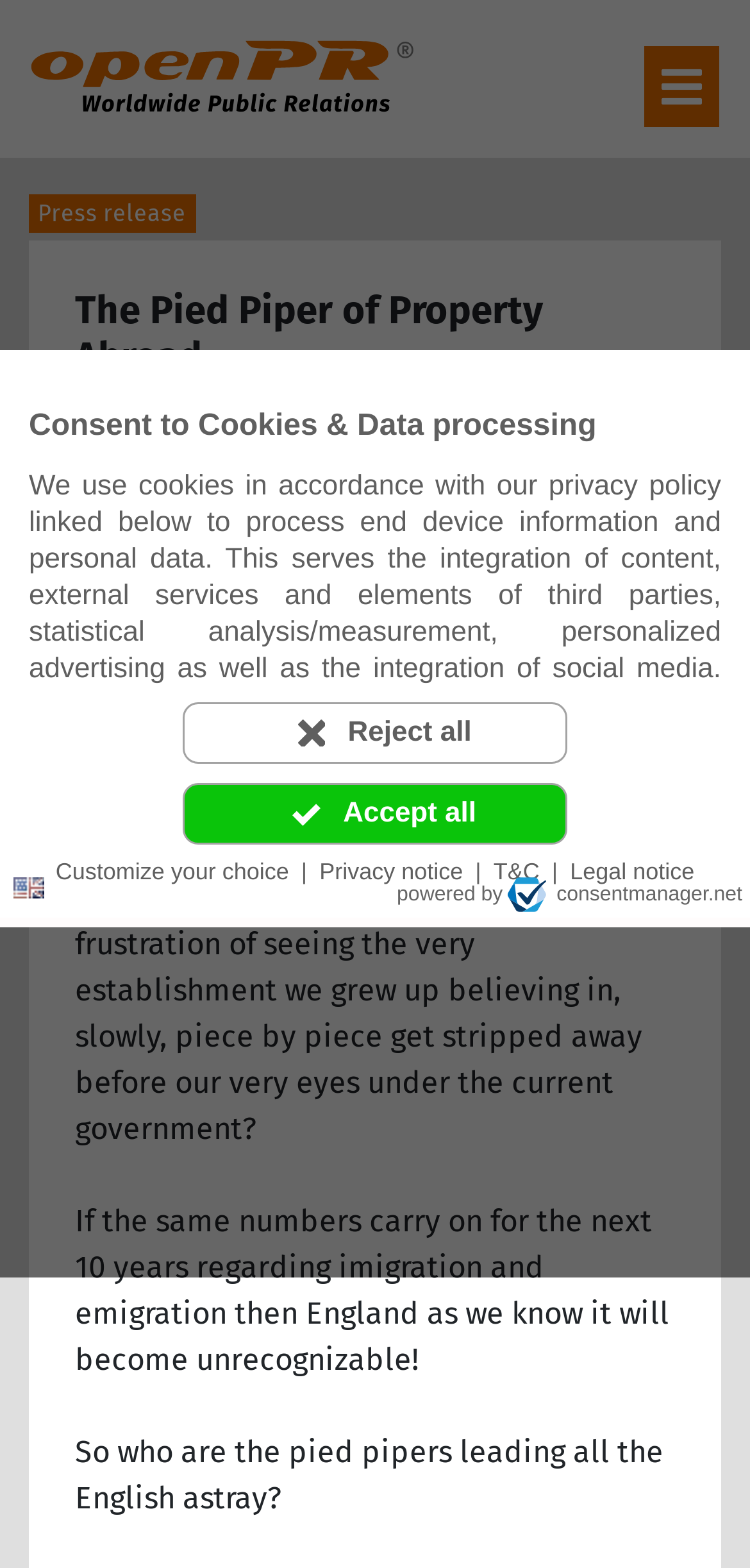Find the bounding box coordinates for the area you need to click to carry out the instruction: "Click the 'Business, Economy, Finances, Banking & Insurance' link". The coordinates should be four float numbers between 0 and 1, indicated as [left, top, right, bottom].

[0.1, 0.254, 0.767, 0.296]